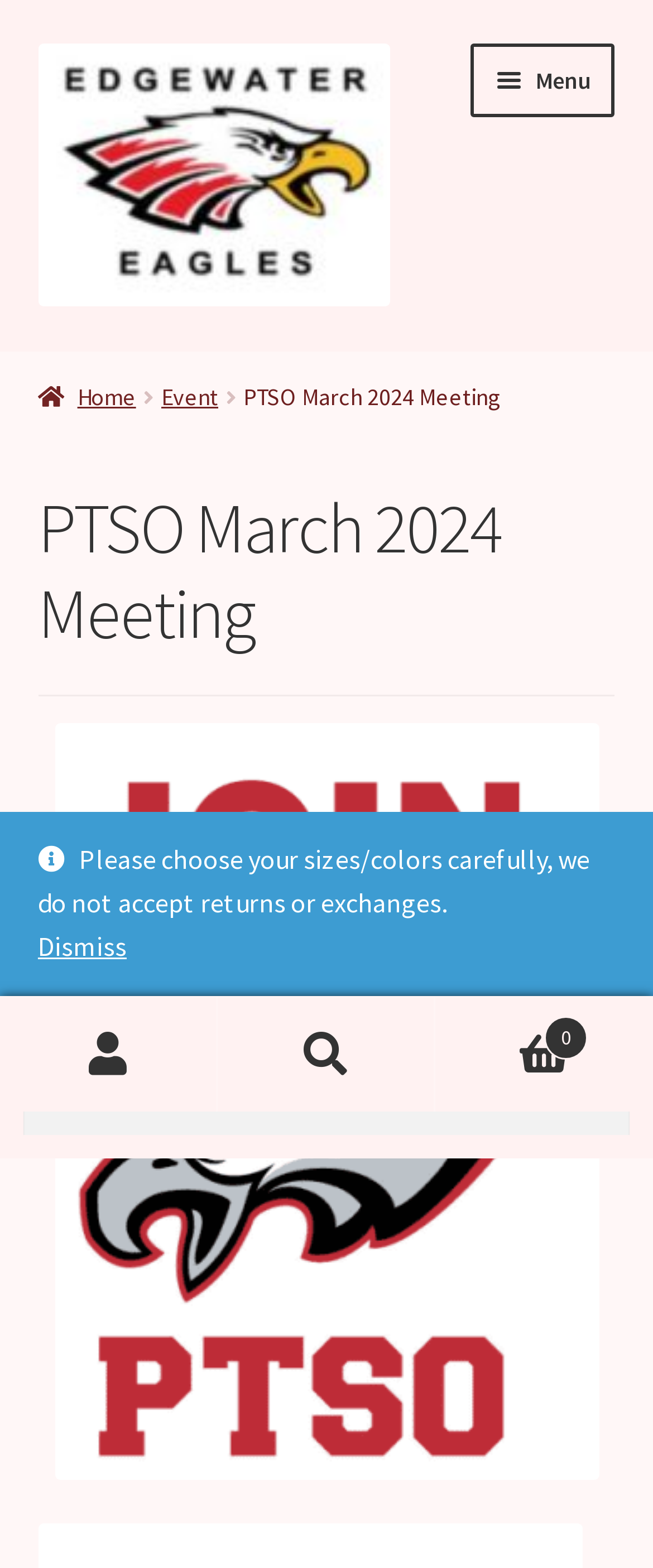Predict the bounding box coordinates for the UI element described as: "My Account". The coordinates should be four float numbers between 0 and 1, presented as [left, top, right, bottom].

[0.0, 0.637, 0.333, 0.709]